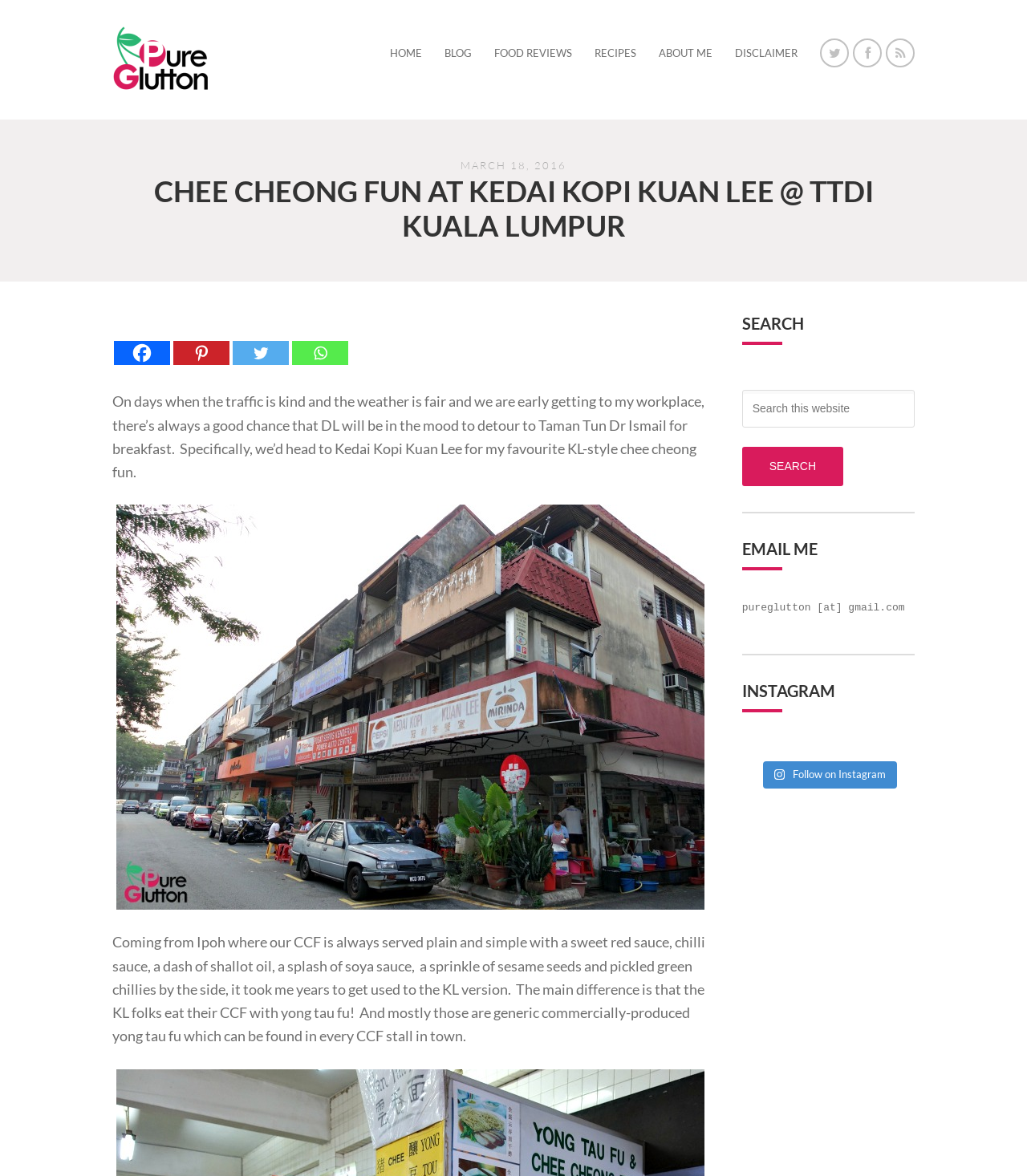Using the description "Follow on Instagram", locate and provide the bounding box of the UI element.

[0.743, 0.647, 0.874, 0.67]